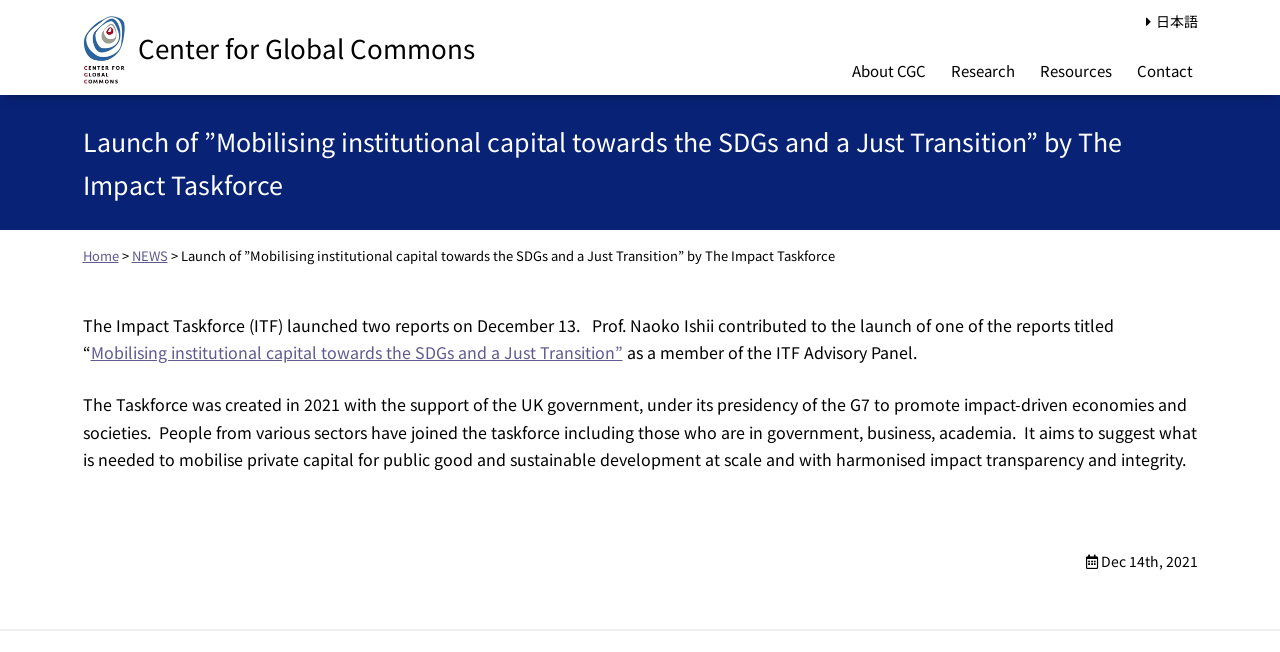Identify the bounding box coordinates of the element that should be clicked to fulfill this task: "read about Mobilising institutional capital towards the SDGs and a Just Transition". The coordinates should be provided as four float numbers between 0 and 1, i.e., [left, top, right, bottom].

[0.071, 0.522, 0.486, 0.559]